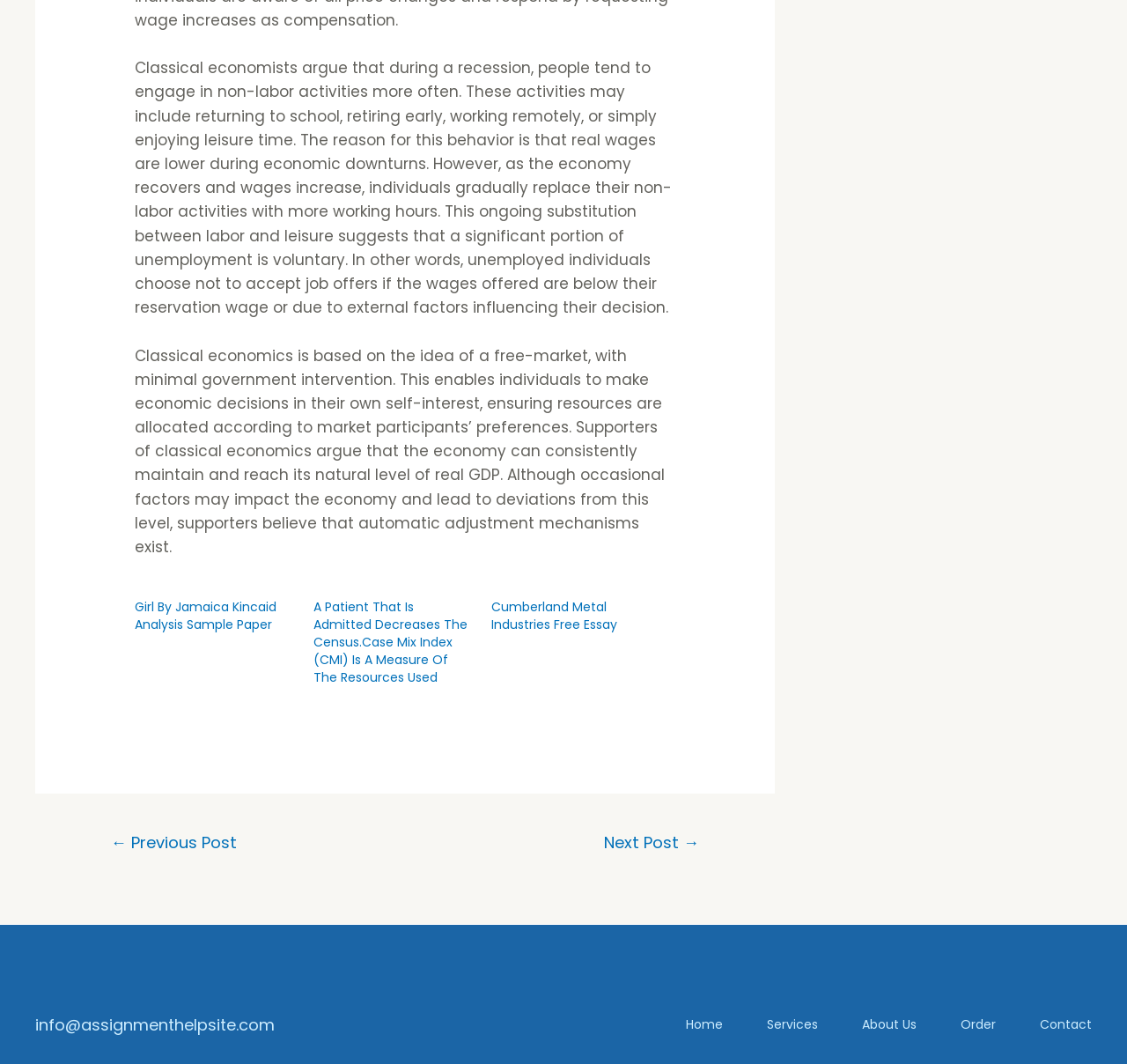Pinpoint the bounding box coordinates of the area that must be clicked to complete this instruction: "read Girl By Jamaica Kincaid Analysis Sample Paper".

[0.12, 0.562, 0.246, 0.596]